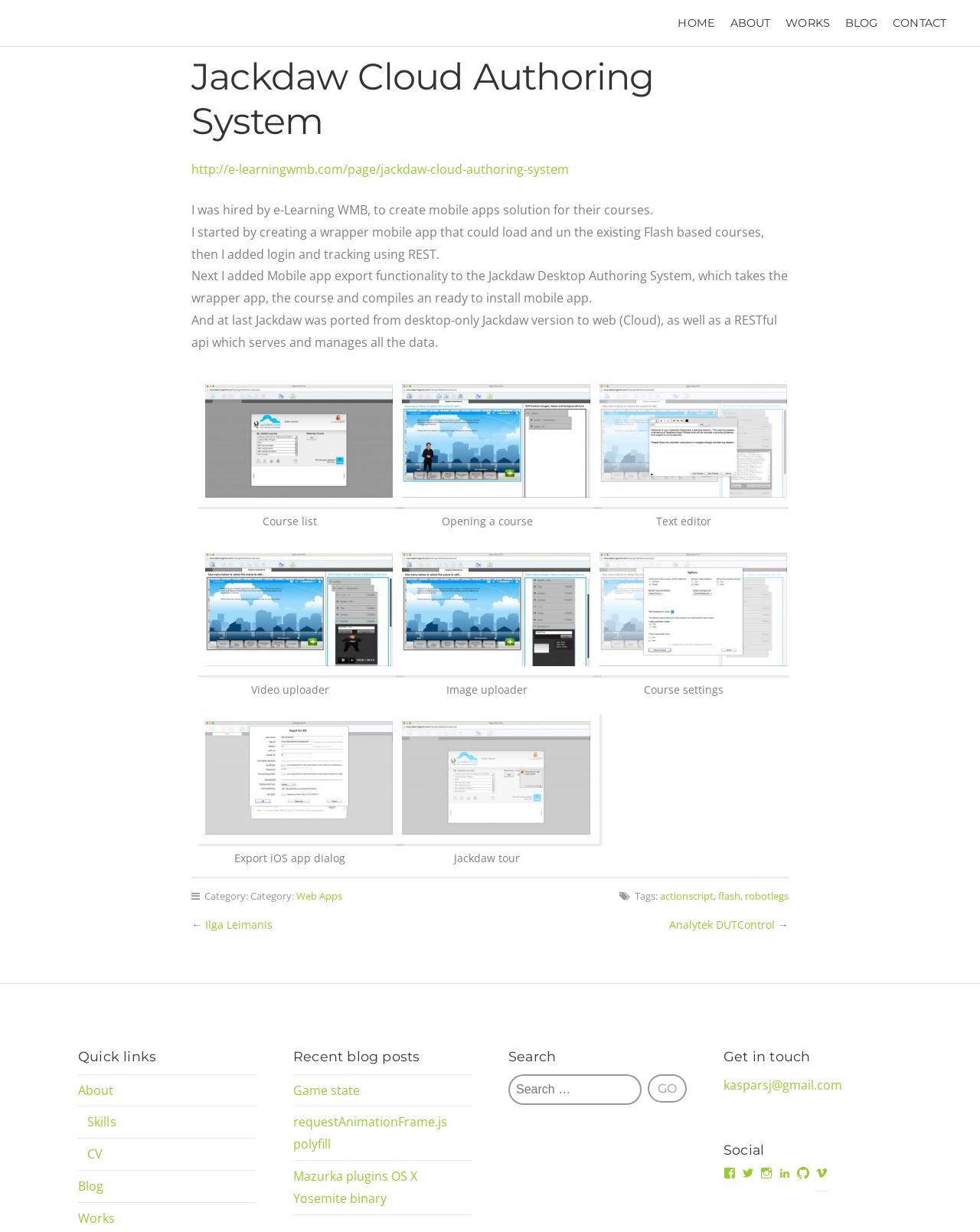Bounding box coordinates are specified in the format (top-left x, top-left y, bottom-right x, bottom-right y). All values are floating point numbers bounded between 0 and 1. Please provide the bounding box coordinate of the region this sentence describes: Web Apps

[0.302, 0.722, 0.349, 0.733]